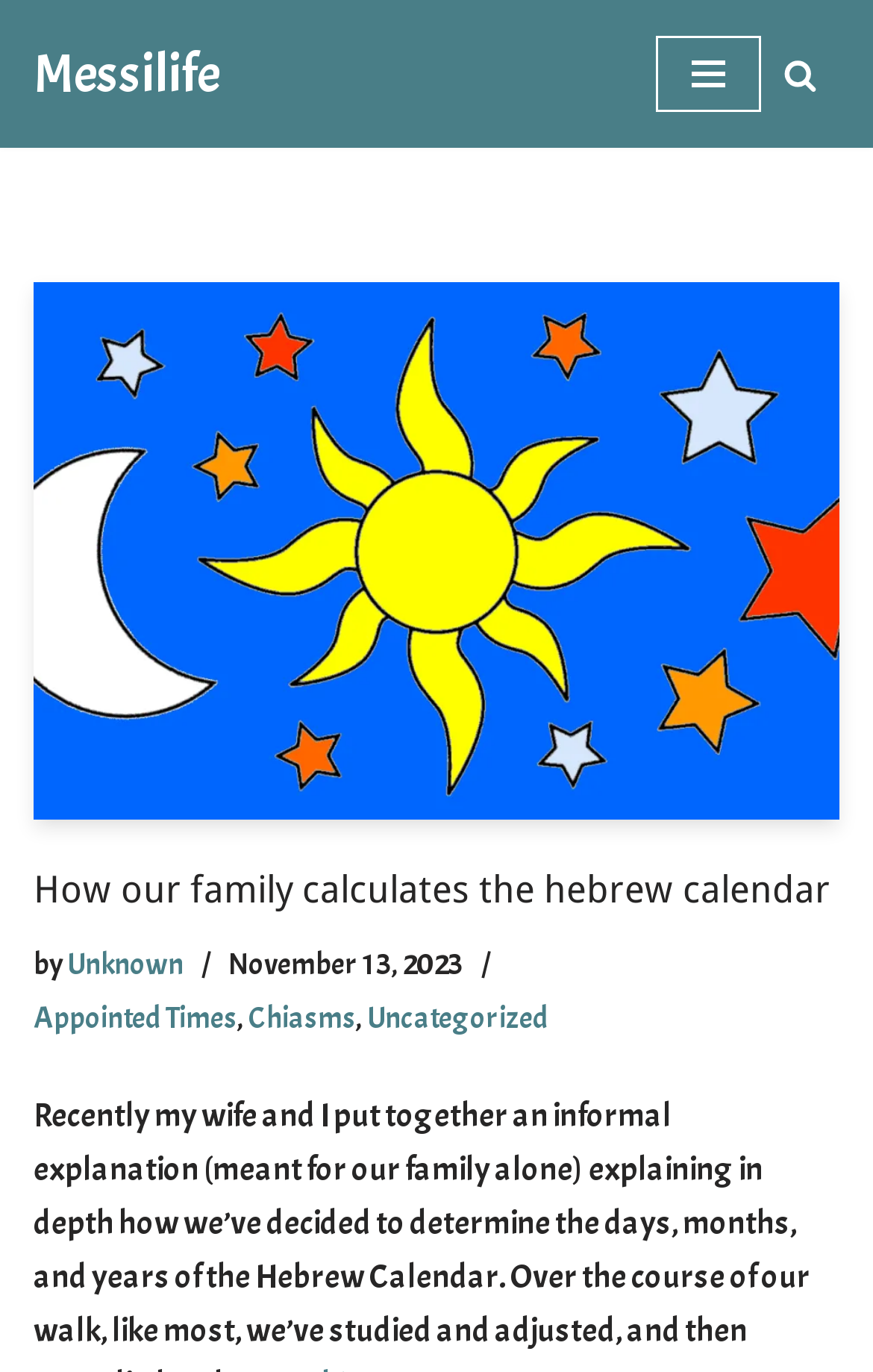Predict the bounding box coordinates of the area that should be clicked to accomplish the following instruction: "Search for something". The bounding box coordinates should consist of four float numbers between 0 and 1, i.e., [left, top, right, bottom].

[0.897, 0.042, 0.936, 0.066]